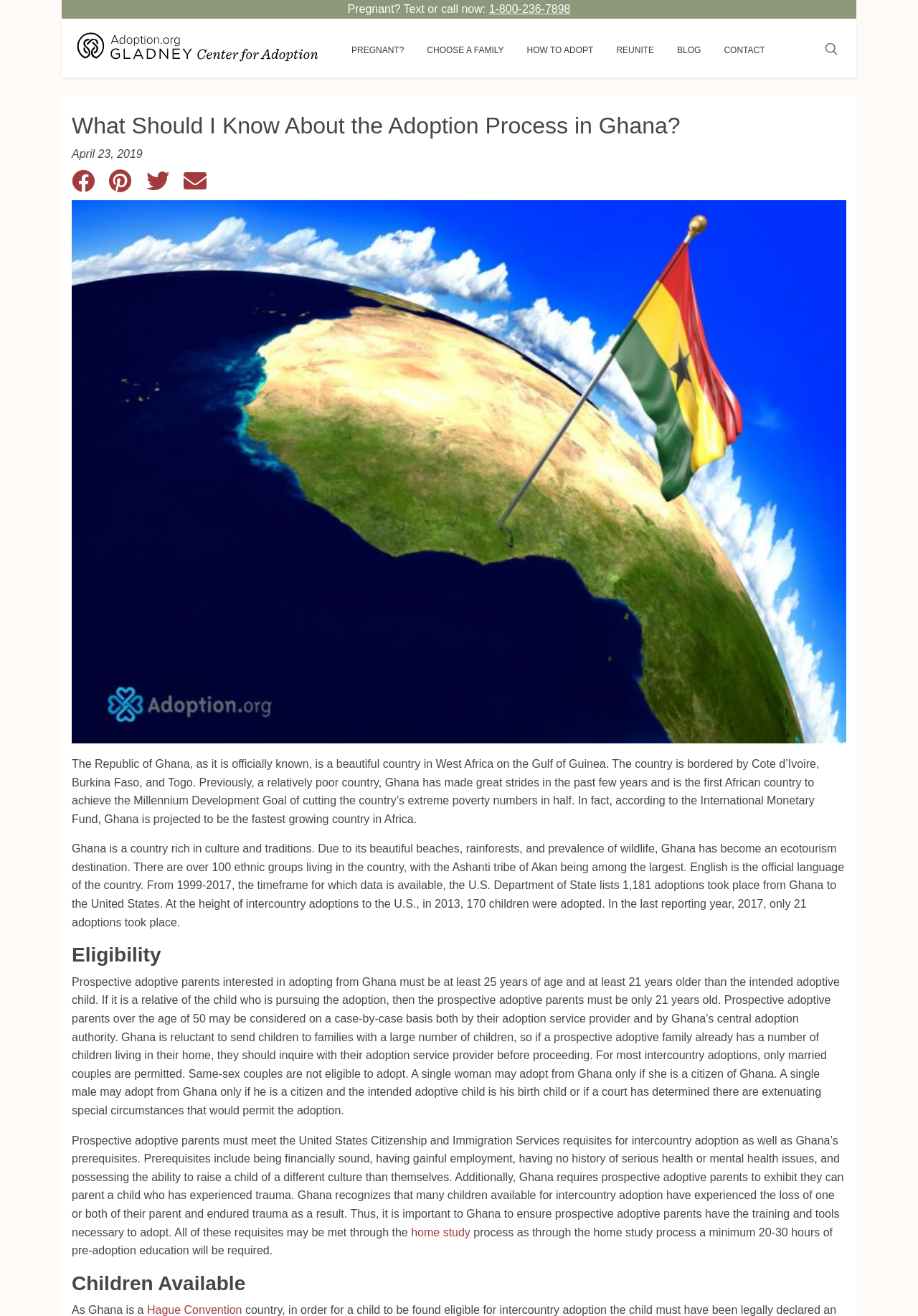What is the purpose of the home study process?
Give a detailed explanation using the information visible in the image.

The home study process is mentioned in the section 'Eligibility' as a requirement for prospective adoptive parents, and it is stated that through this process, a minimum of 20-30 hours of pre-adoption education will be required.